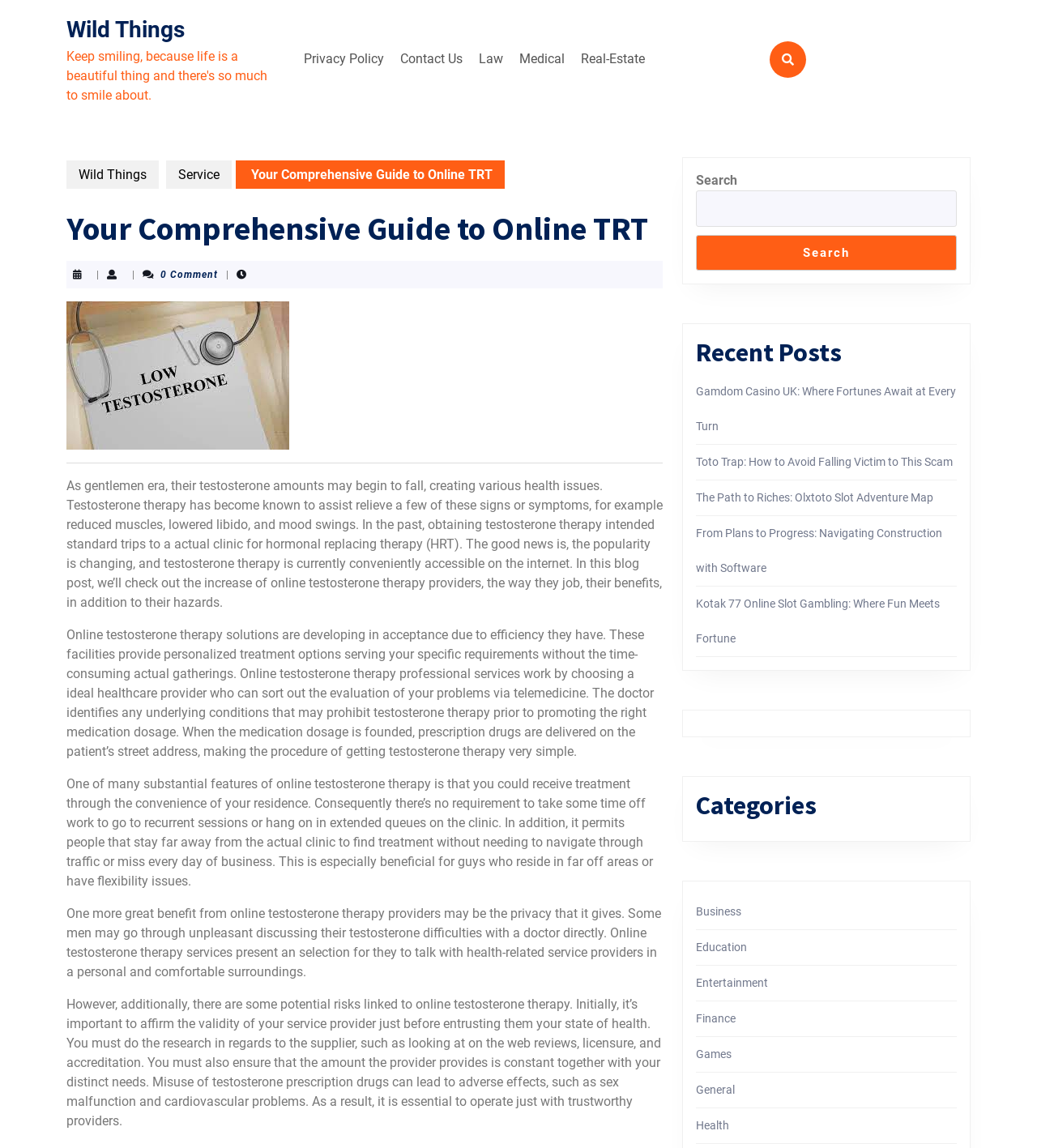Specify the bounding box coordinates of the element's area that should be clicked to execute the given instruction: "Read the 'Recent Posts'". The coordinates should be four float numbers between 0 and 1, i.e., [left, top, right, bottom].

[0.671, 0.294, 0.923, 0.321]